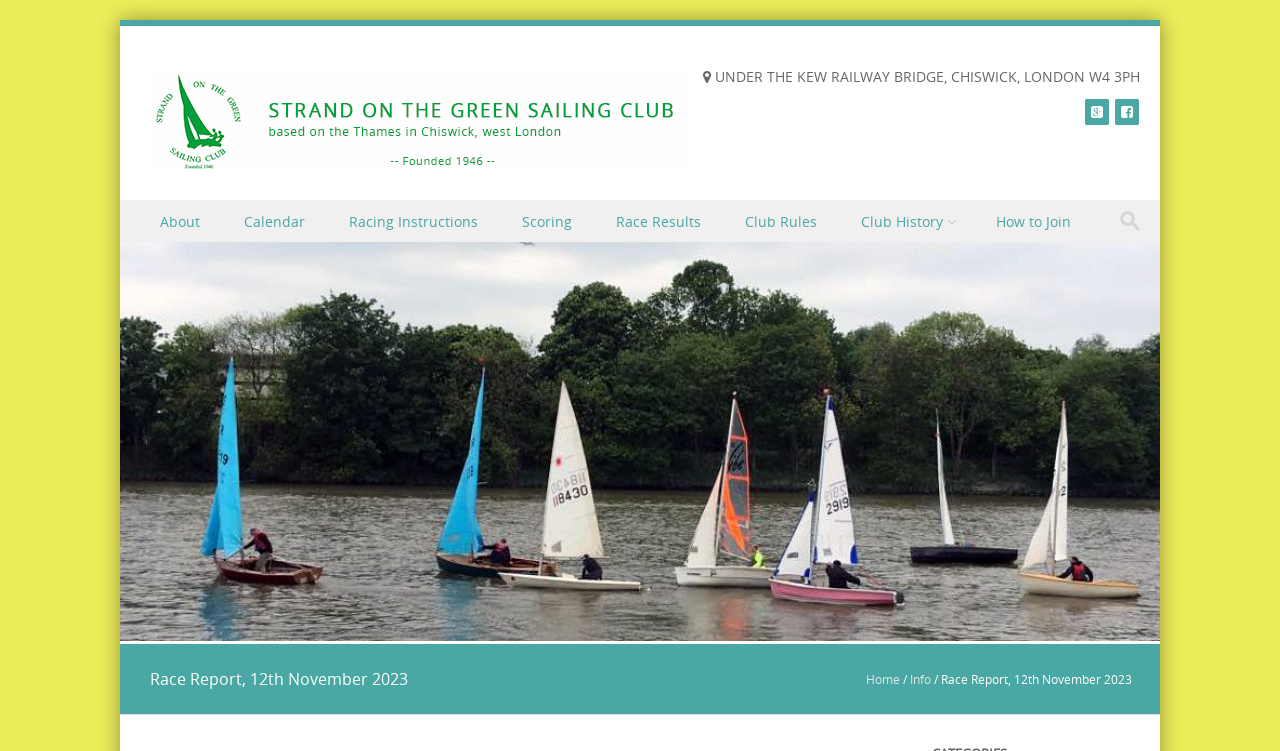Is there a search box on the page?
Look at the screenshot and give a one-word or phrase answer.

Yes